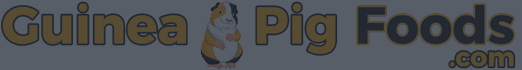Refer to the screenshot and give an in-depth answer to this question: What is the purpose of the logo?

The logo's color palette and design are inviting, aiming to attract attention and convey a sense of reliability and expertise in guinea pig nutrition, making it an essential element for the website.